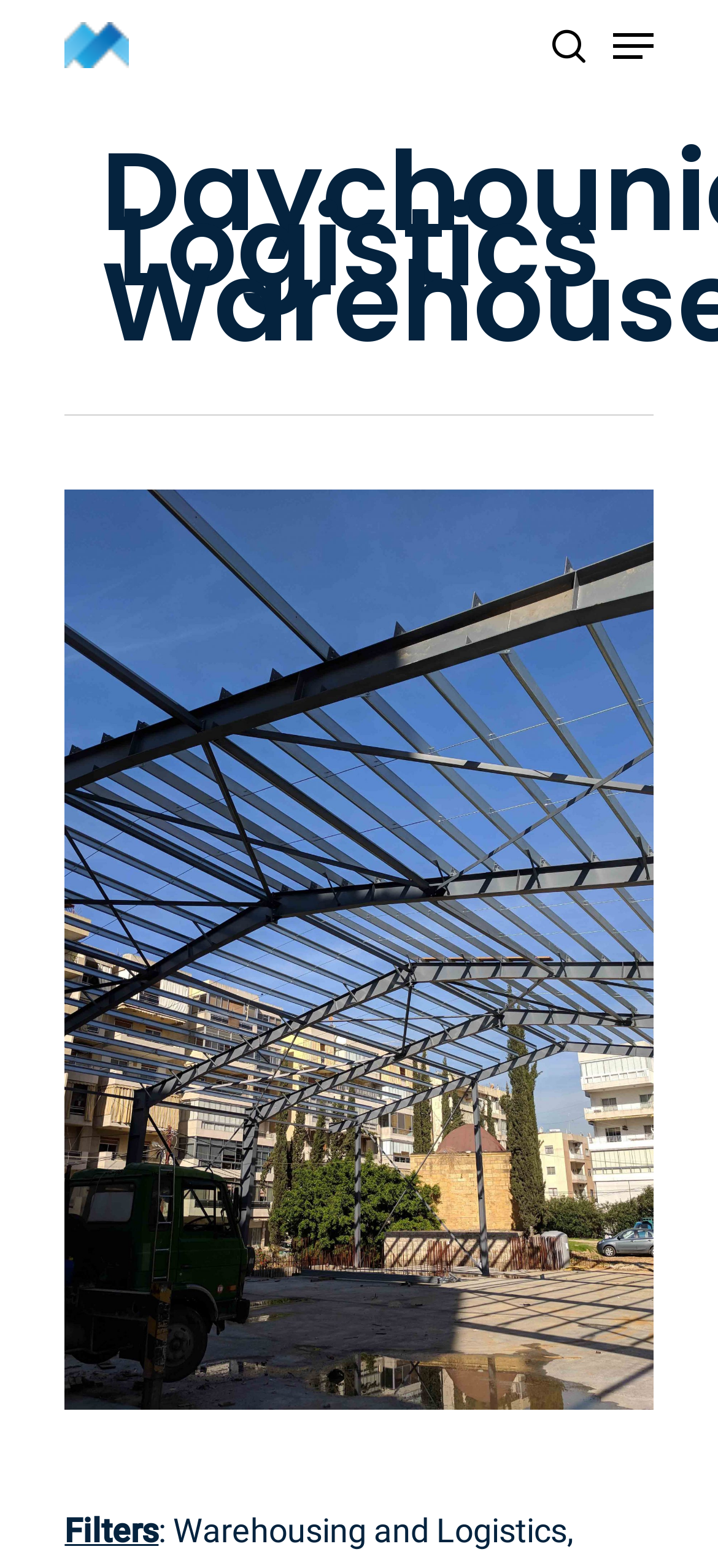Locate the UI element described by search in the provided webpage screenshot. Return the bounding box coordinates in the format (top-left x, top-left y, bottom-right x, bottom-right y), ensuring all values are between 0 and 1.

[0.749, 0.014, 0.836, 0.043]